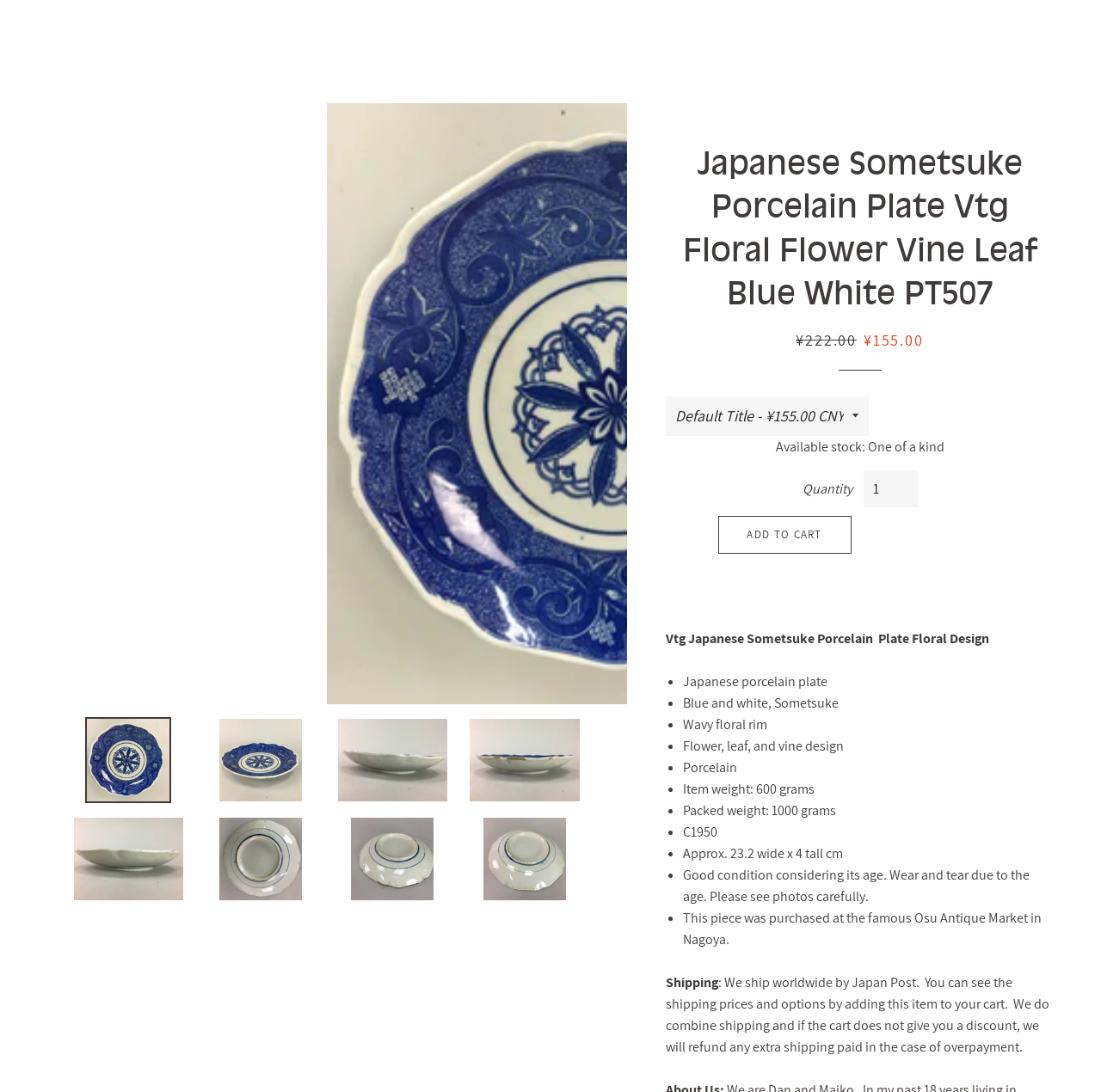Specify the bounding box coordinates for the region that must be clicked to perform the given instruction: "Browse the 'A Grade Rolex Replica' category".

None